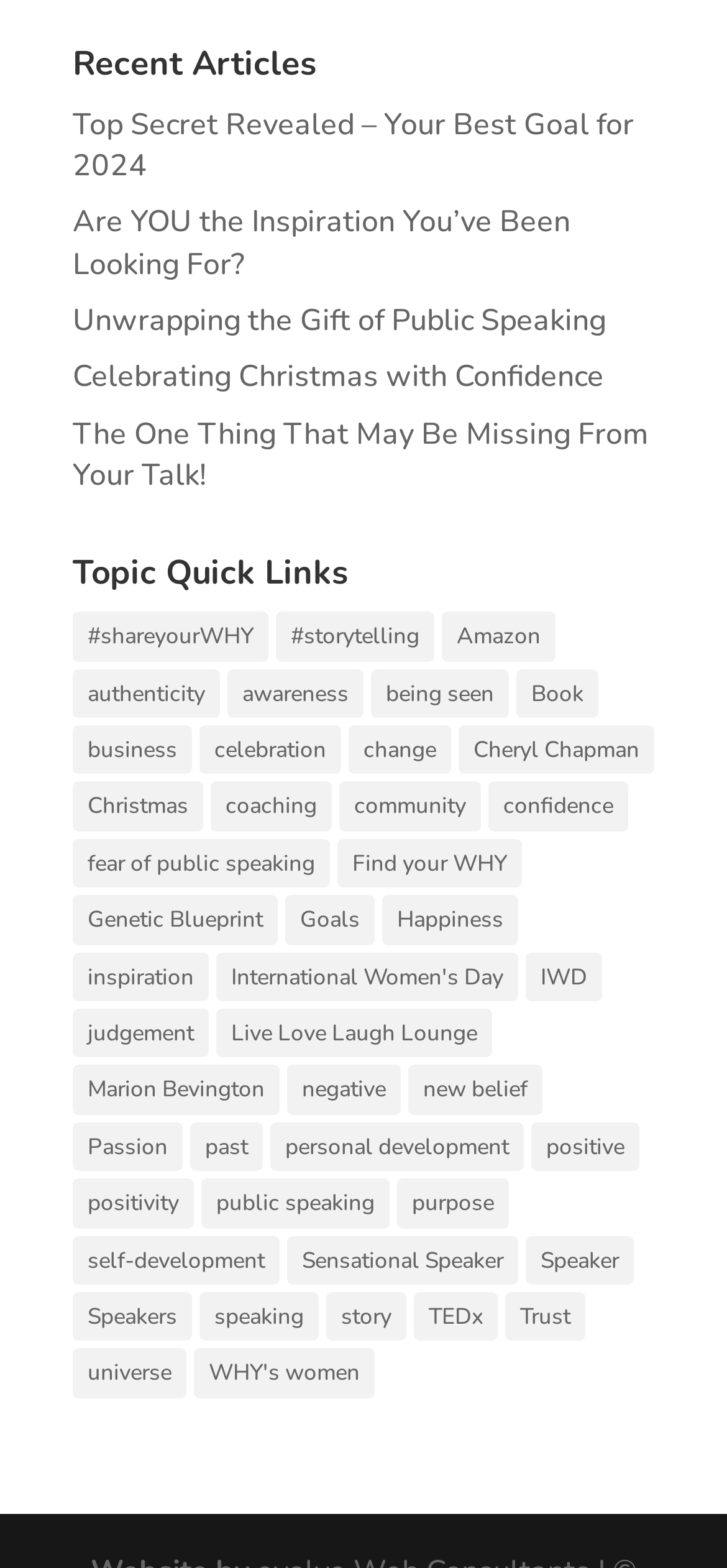Determine the bounding box coordinates of the clickable region to carry out the instruction: "Discover articles about 'Christmas'".

[0.1, 0.499, 0.279, 0.53]